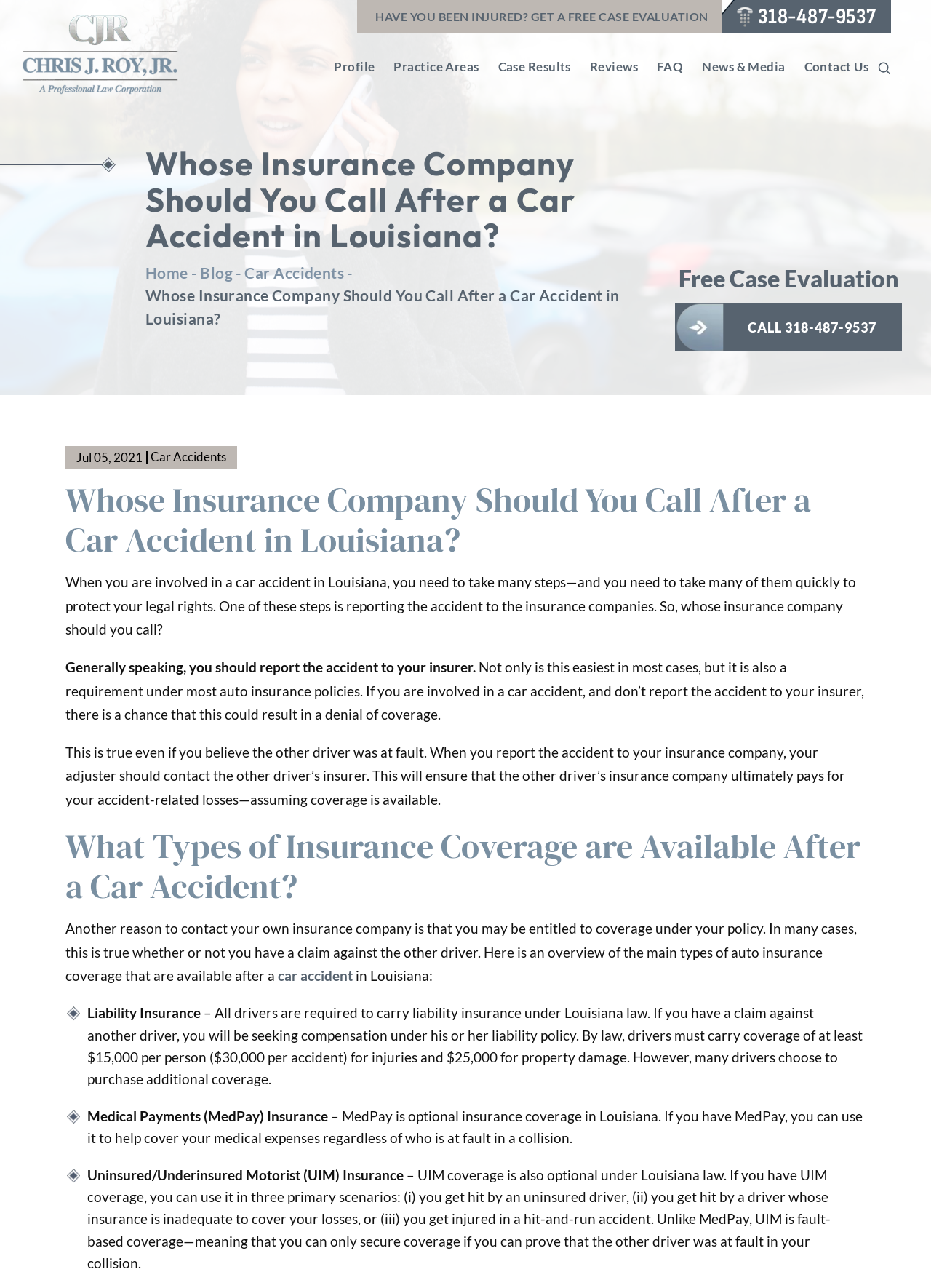Consider the image and give a detailed and elaborate answer to the question: 
Whose insurance company should you call after a car accident in Louisiana?

The webpage explains that generally speaking, you should report the accident to your insurer, as it is a requirement under most auto insurance policies and will ensure that the other driver's insurance company ultimately pays for your accident-related losses.